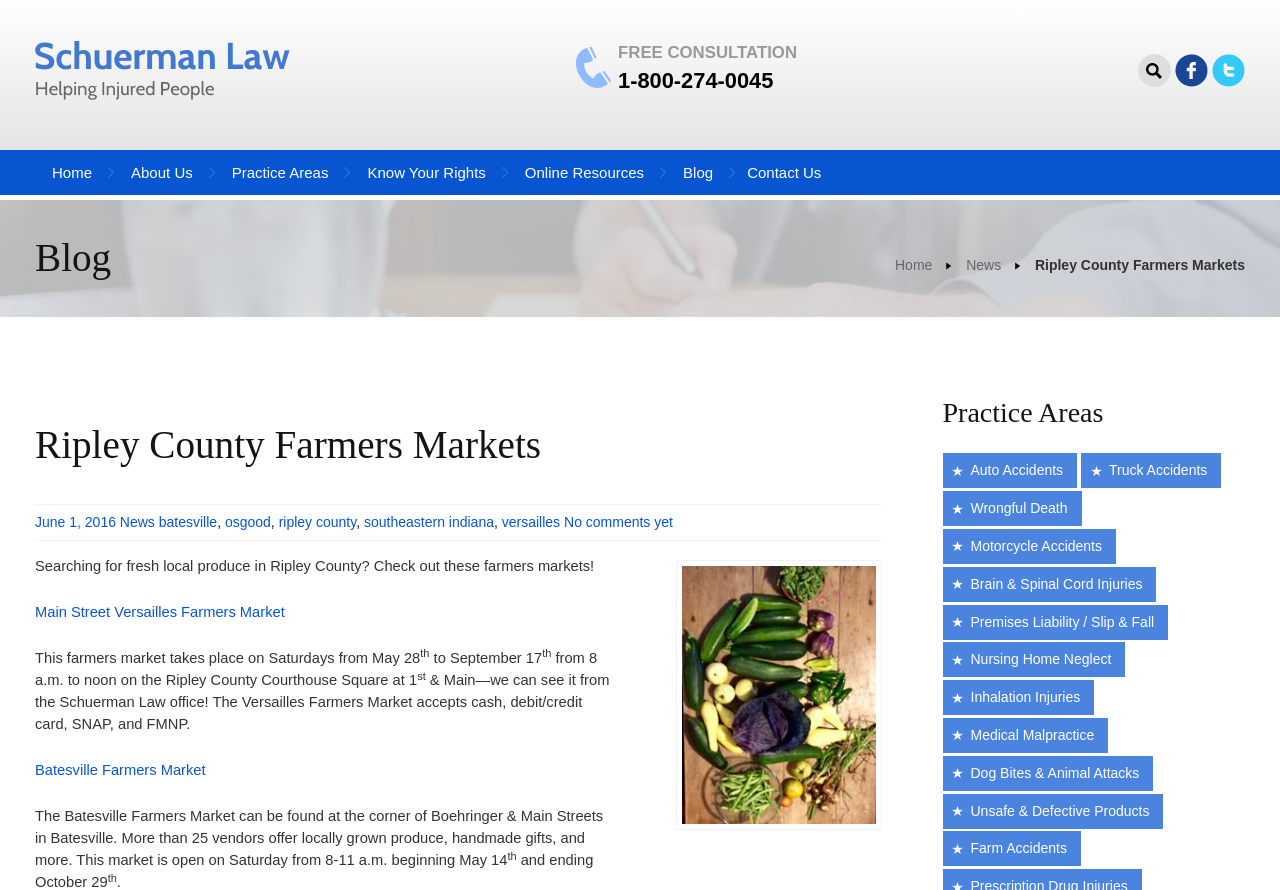What is the name of the law office mentioned on the webpage?
Refer to the image and provide a thorough answer to the question.

I found the answer by looking at the top of the webpage, where I saw the link 'Schuerman Law' and the image with the same name.